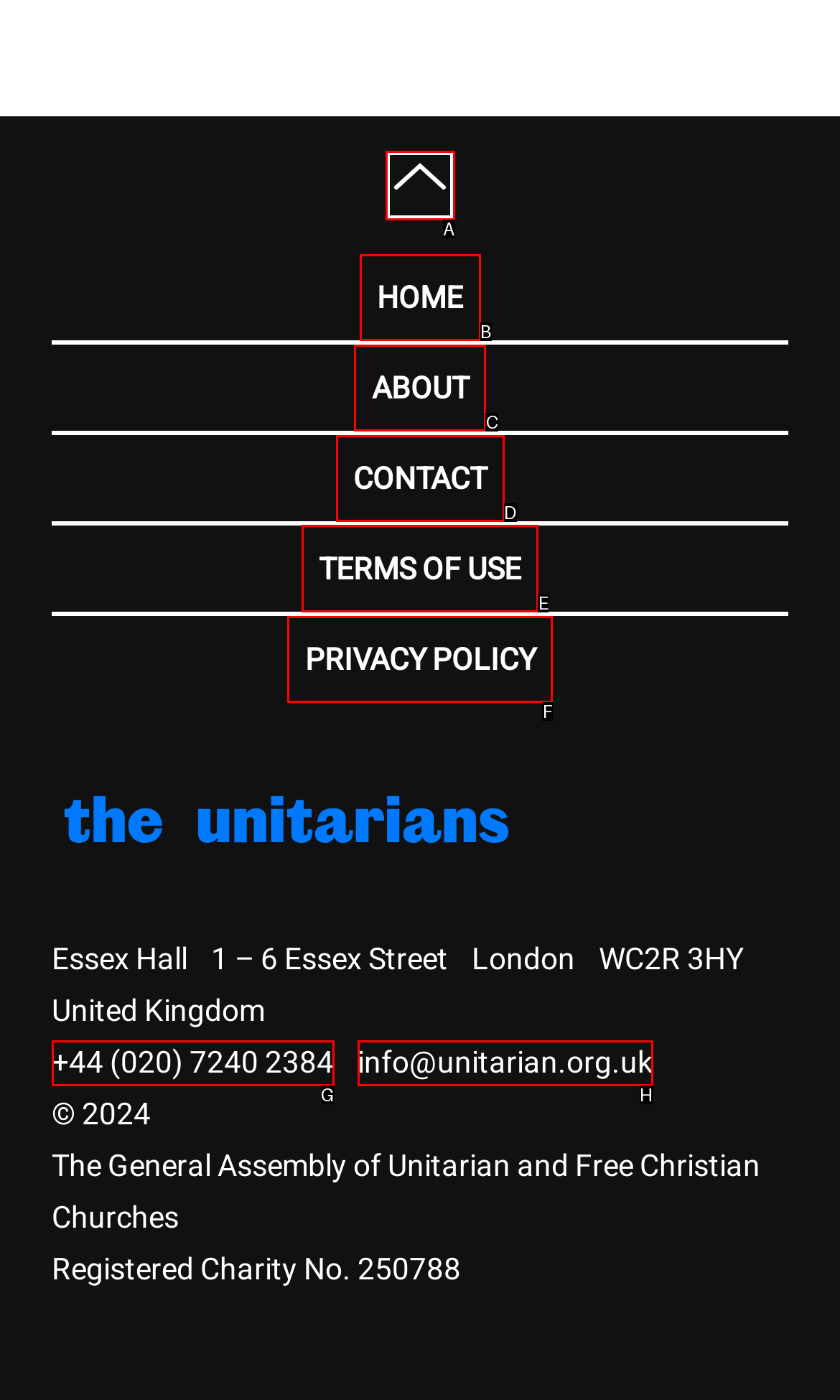Which UI element's letter should be clicked to achieve the task: view terms of use
Provide the letter of the correct choice directly.

E